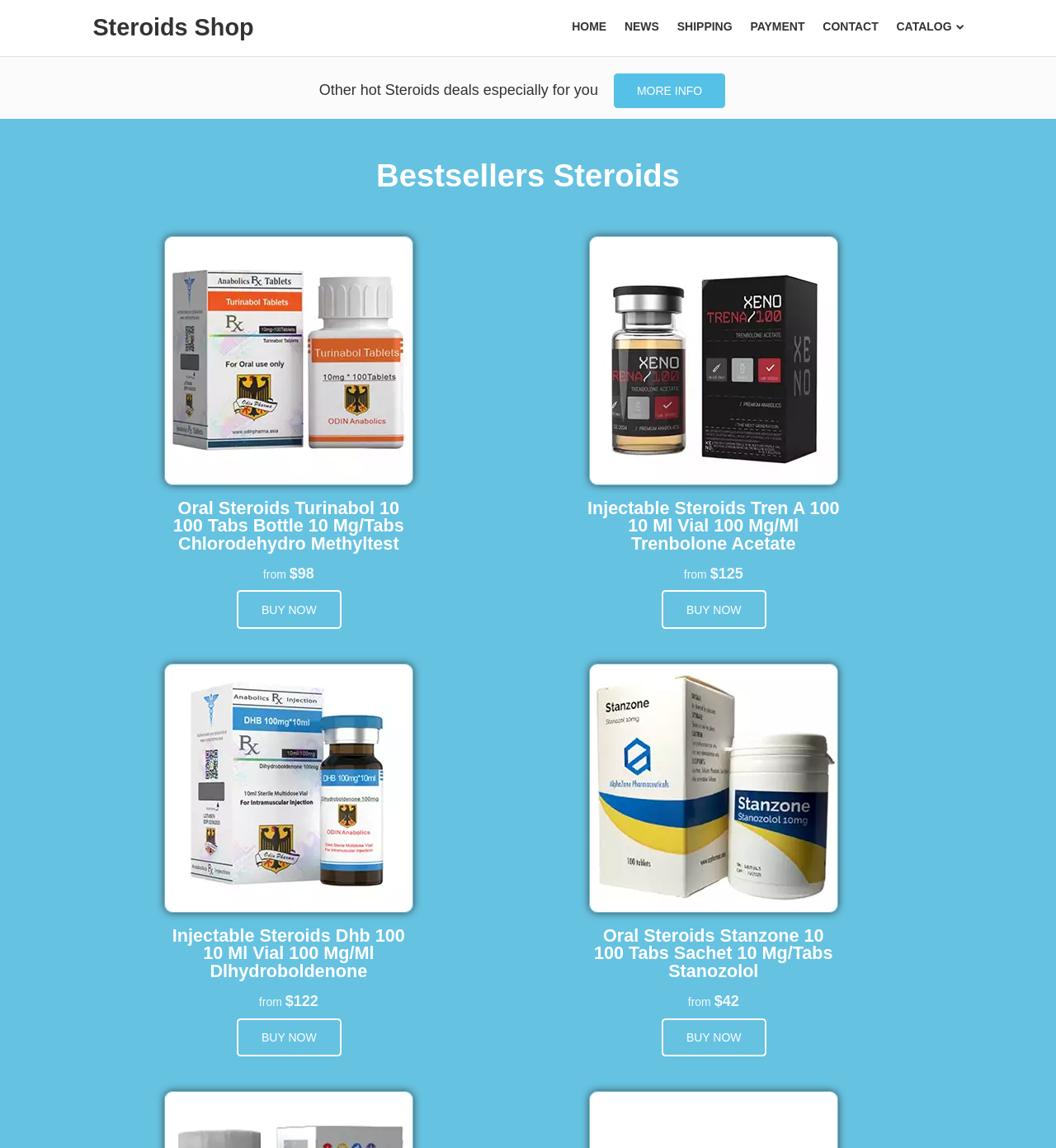Determine the bounding box coordinates of the target area to click to execute the following instruction: "Buy 'Injectable Steroids Tren A 100'."

[0.627, 0.514, 0.725, 0.548]